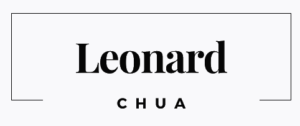What is the background of the image?
Answer the question in as much detail as possible.

The background of the image is simple and minimalist because the caption describes it as such, highlighting the sophistication of the typography and suggesting a focus on elegance and clarity in presentation.